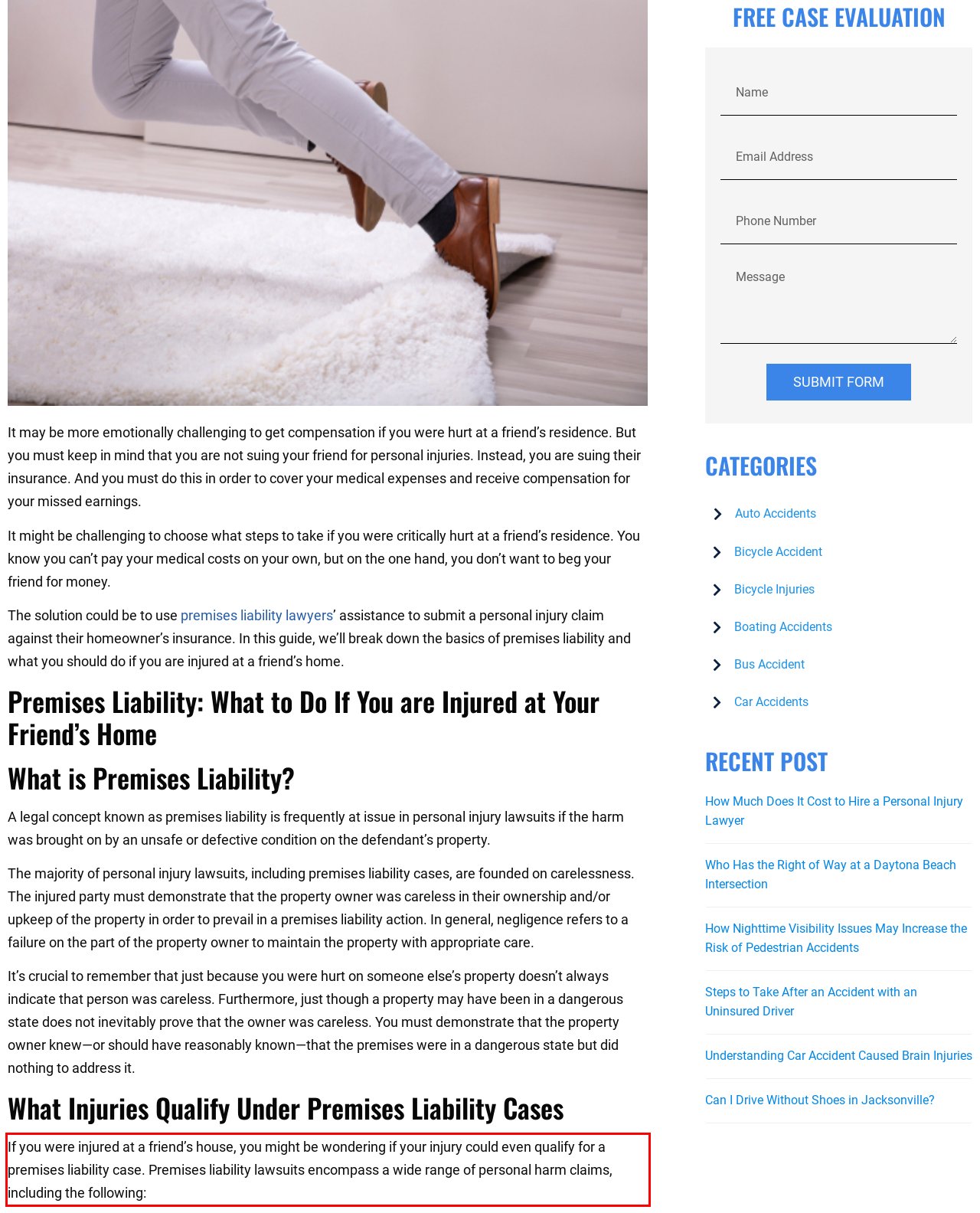Analyze the webpage screenshot and use OCR to recognize the text content in the red bounding box.

If you were injured at a friend’s house, you might be wondering if your injury could even qualify for a premises liability case. Premises liability lawsuits encompass a wide range of personal harm claims, including the following: